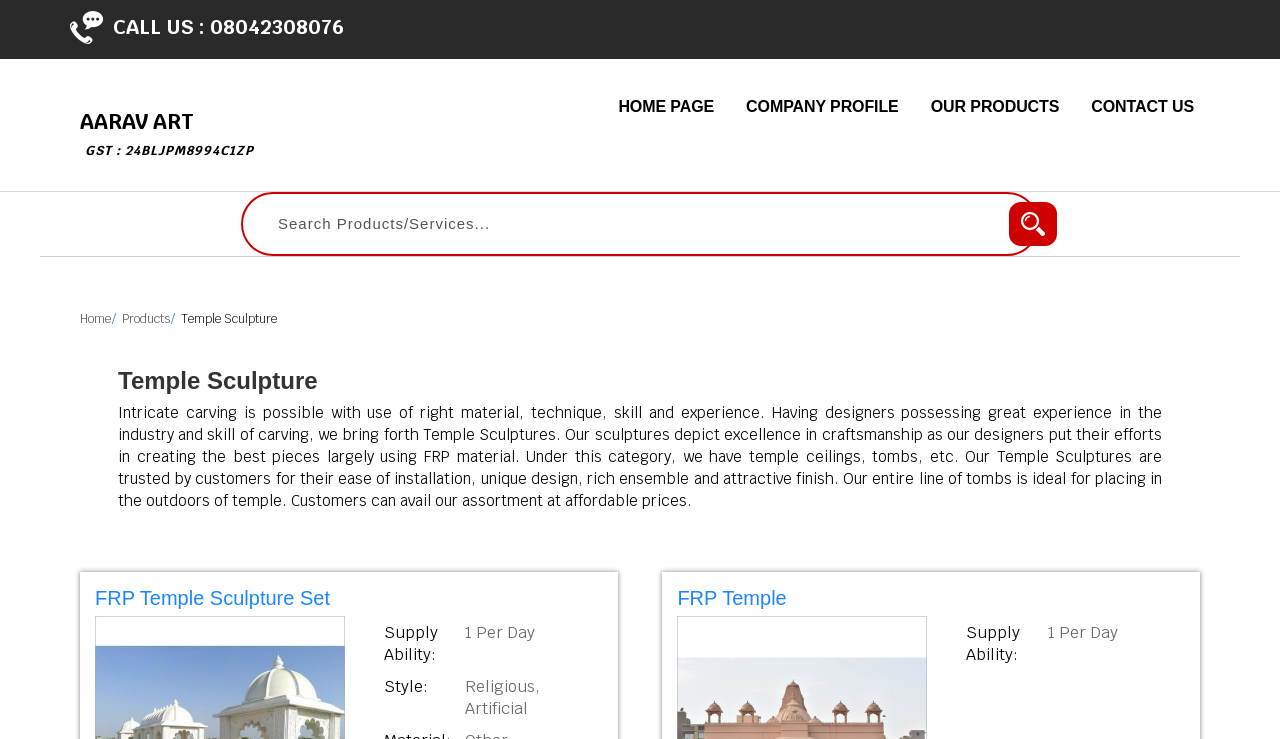Provide an in-depth description of the elements and layout of the webpage.

The webpage is about AARAV ART, a manufacturer and exporter of temple sculptures, particularly FRP temple sculptures, based in Gujarat, India. 

At the top left corner, there is an image with a "Call Us" label, accompanied by a phone number "08042308076". Below this, there is a link to the company's GST information. 

To the right of the phone number, there are four main navigation links: "HOME PAGE", "COMPANY PROFILE", "OUR PRODUCTS", and "CONTACT US". 

Below these links, there is a search bar with a placeholder text "Search Products/Services..." and a "Search" button. 

On the left side, there are three links: "Home", "Products", and a highlighted link "Temple Sculpture". 

The main content of the webpage is a table with a single row and column, containing a detailed description of Temple Sculpture. The text explains the features and benefits of their temple sculptures, including the materials used, craftsmanship, and ease of installation. 

Below this table, there are three sections with headings: "Temple Sculpture", "FRP Temple Sculpture Set", and "FRP Temple". Each section has a link to the respective product and a list of details, including supply ability and style.